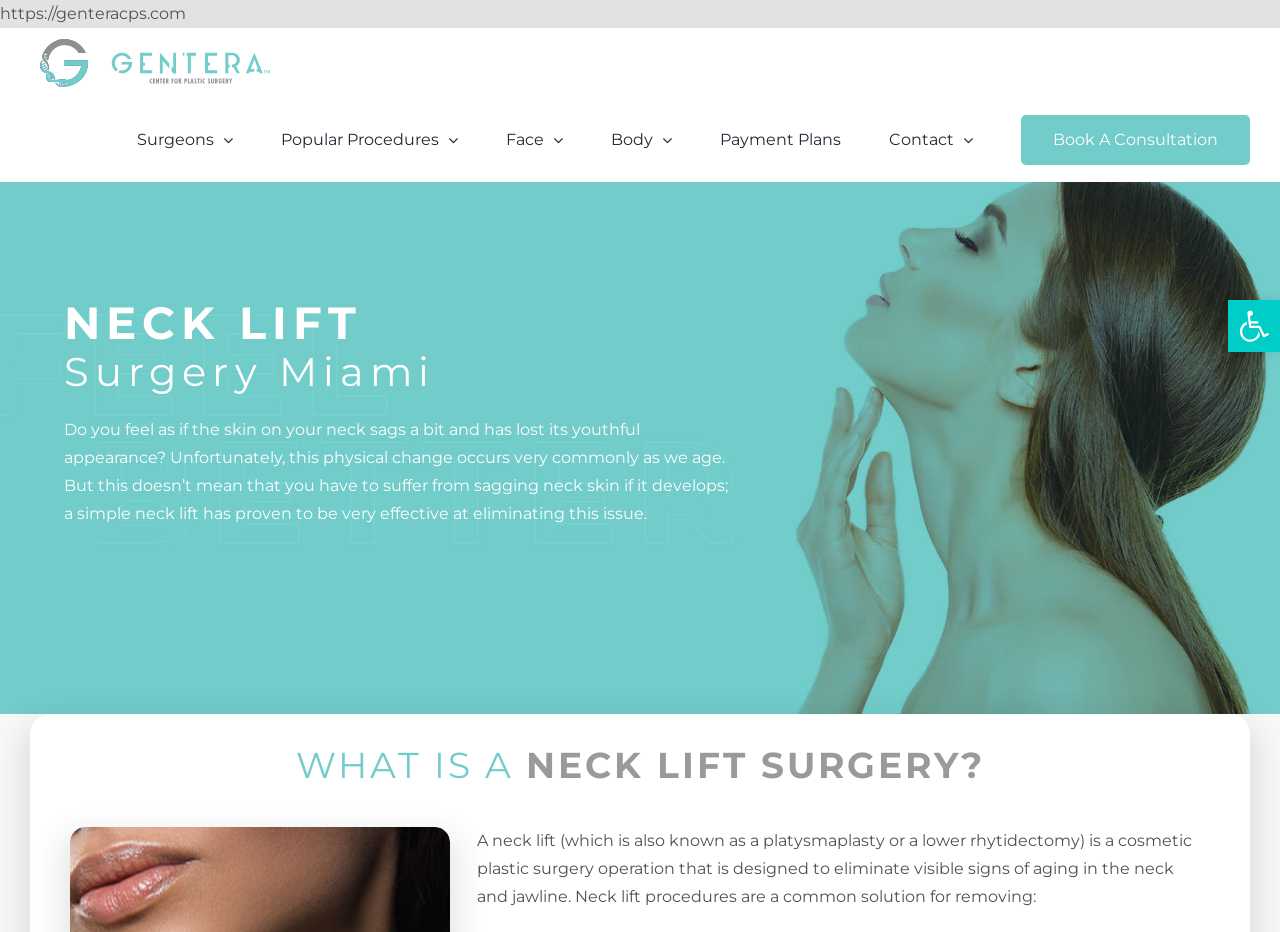What is the issue that a neck lift surgery can solve?
Kindly give a detailed and elaborate answer to the question.

The question is asking about the issue that a neck lift surgery can solve. By reading the StaticText element with OCR text 'Do you feel as if the skin on your neck sags a bit and has lost its youthful appearance?', we can determine that the issue that a neck lift surgery can solve is sagging neck skin.